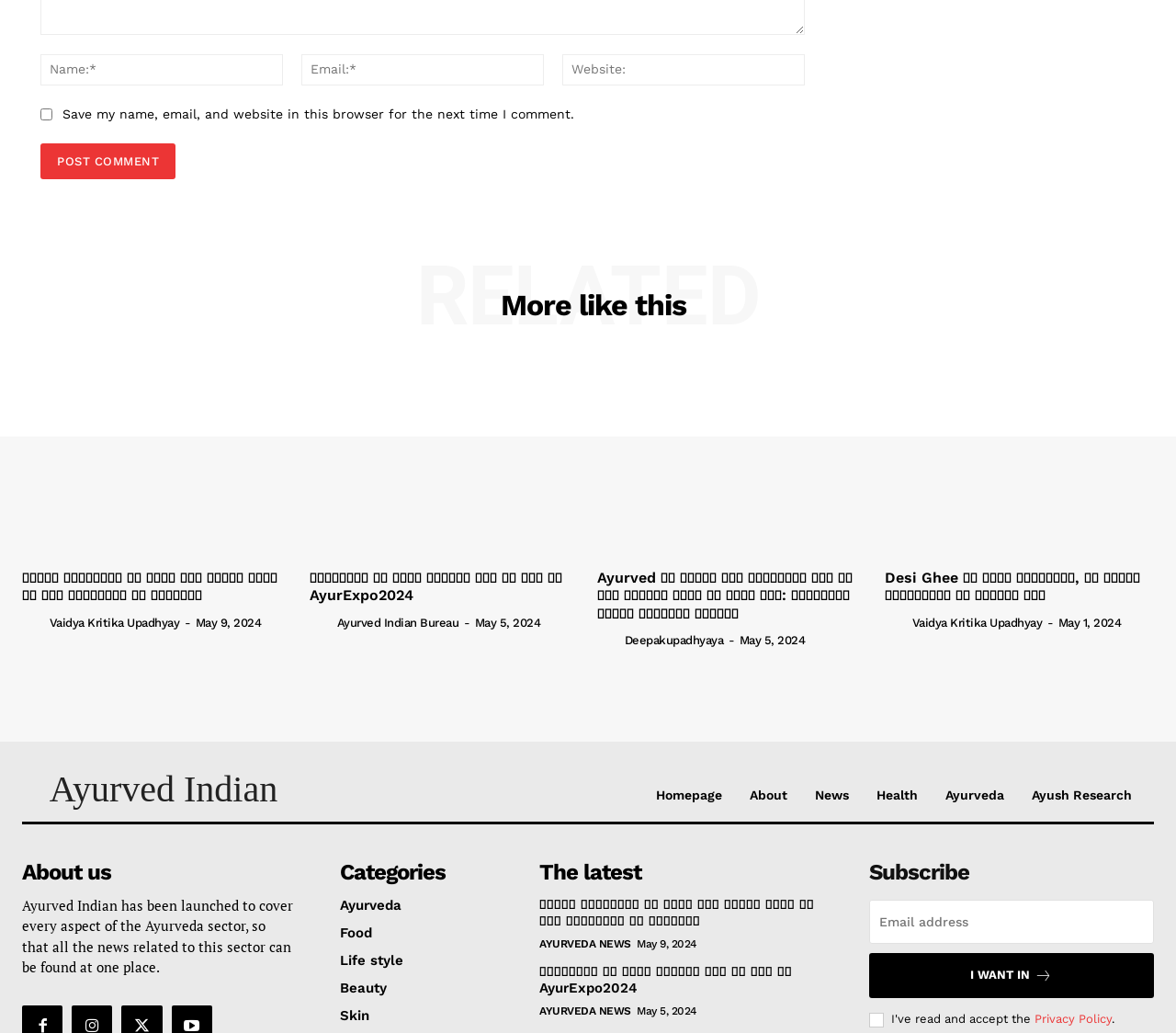Please find and report the bounding box coordinates of the element to click in order to perform the following action: "Enter your name". The coordinates should be expressed as four float numbers between 0 and 1, in the format [left, top, right, bottom].

[0.034, 0.052, 0.241, 0.082]